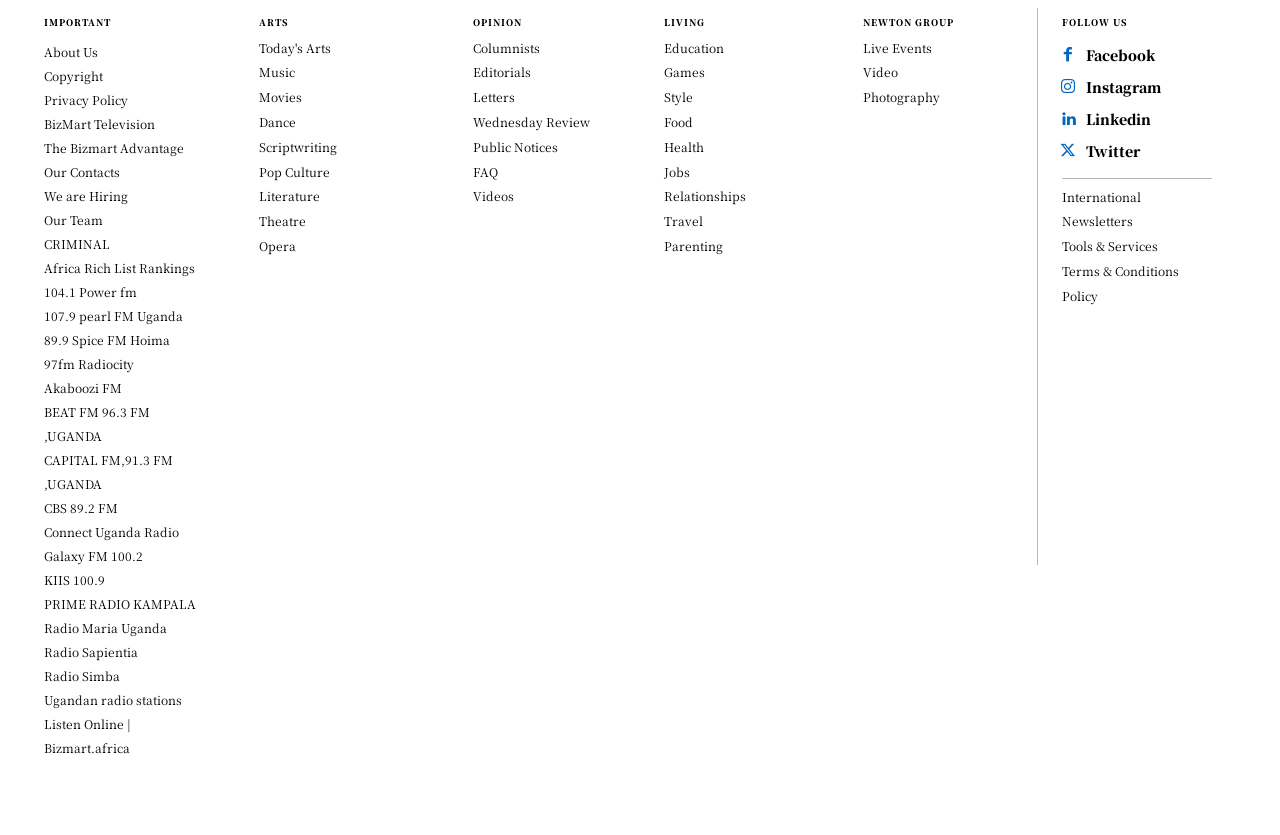Answer the question briefly using a single word or phrase: 
What is the last link under the 'LIVING' heading?

Parenting